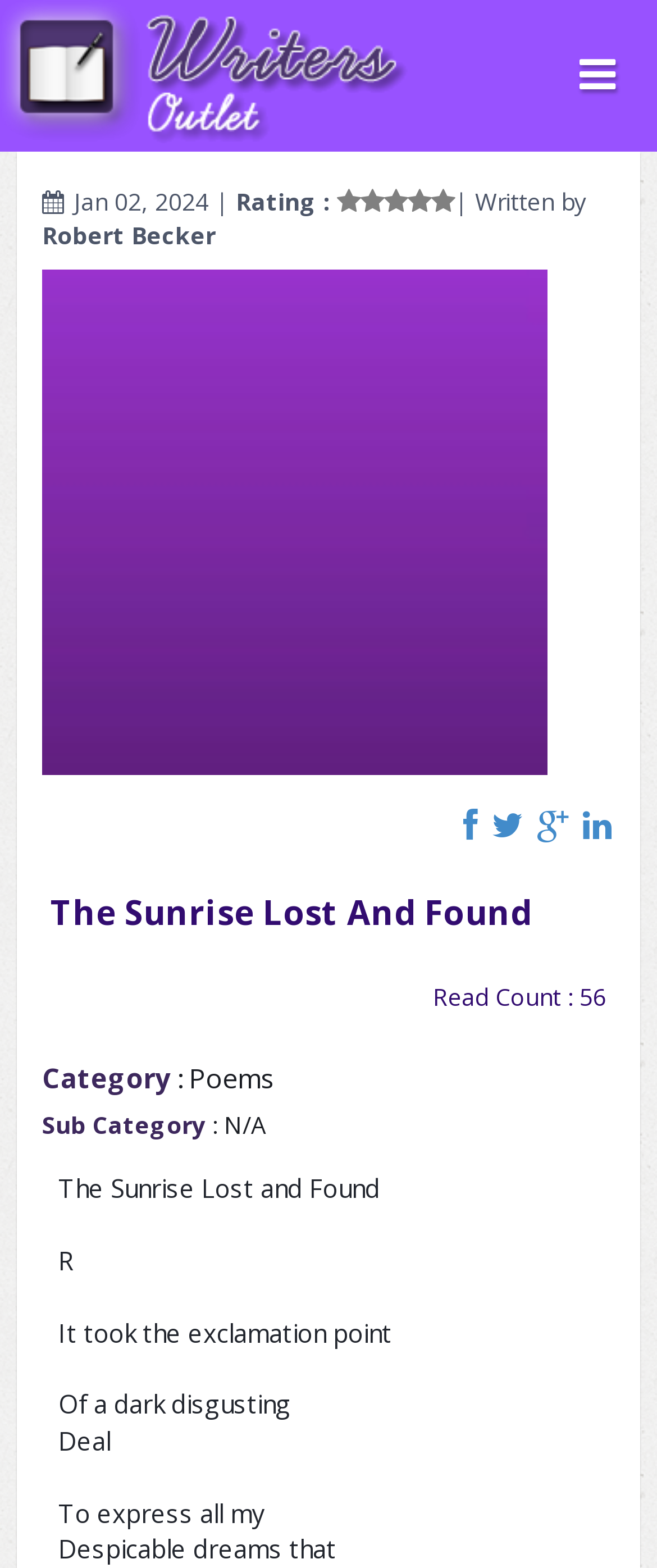Highlight the bounding box coordinates of the element that should be clicked to carry out the following instruction: "Read about Being a Minister". The coordinates must be given as four float numbers ranging from 0 to 1, i.e., [left, top, right, bottom].

None